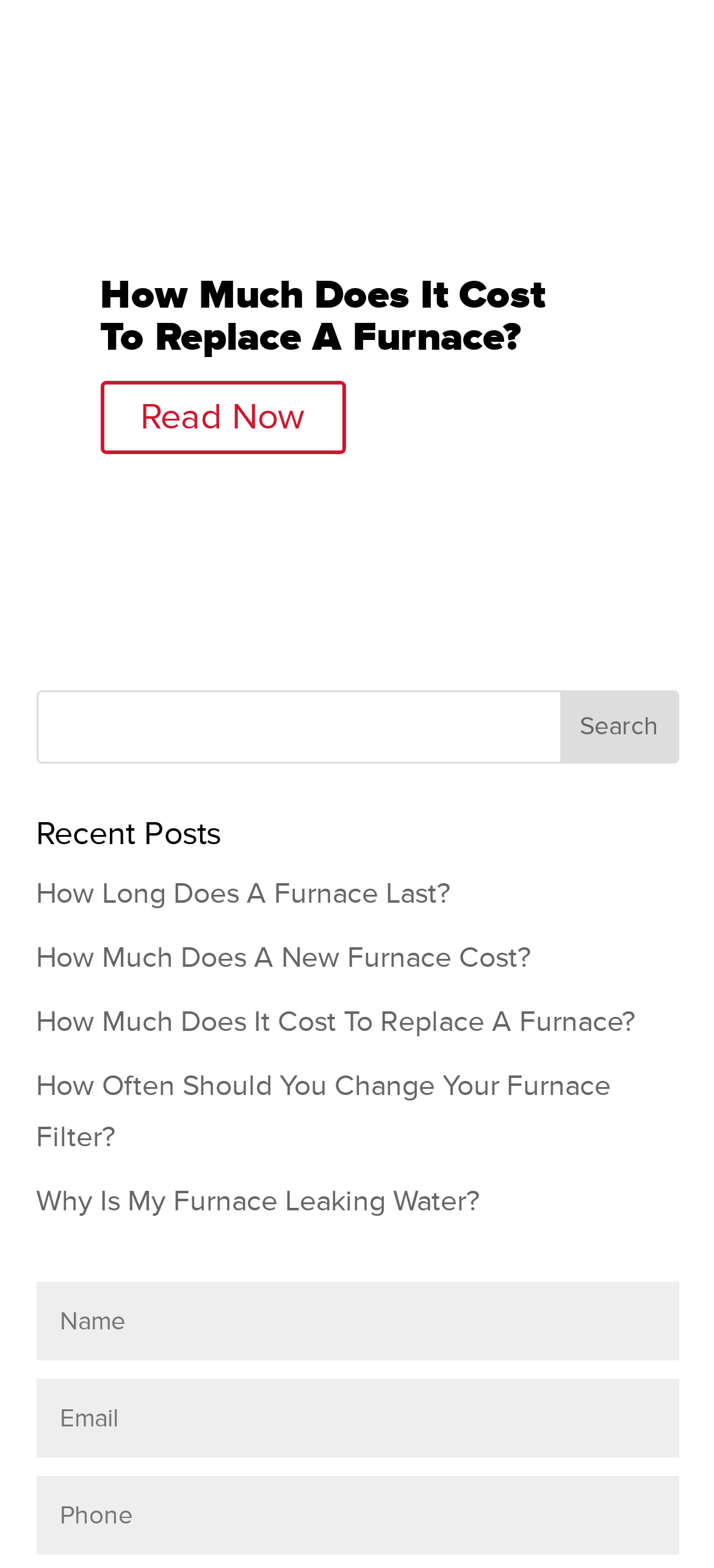Locate the bounding box coordinates of the clickable region necessary to complete the following instruction: "read more about replacing a furnace". Provide the coordinates in the format of four float numbers between 0 and 1, i.e., [left, top, right, bottom].

[0.14, 0.243, 0.484, 0.289]